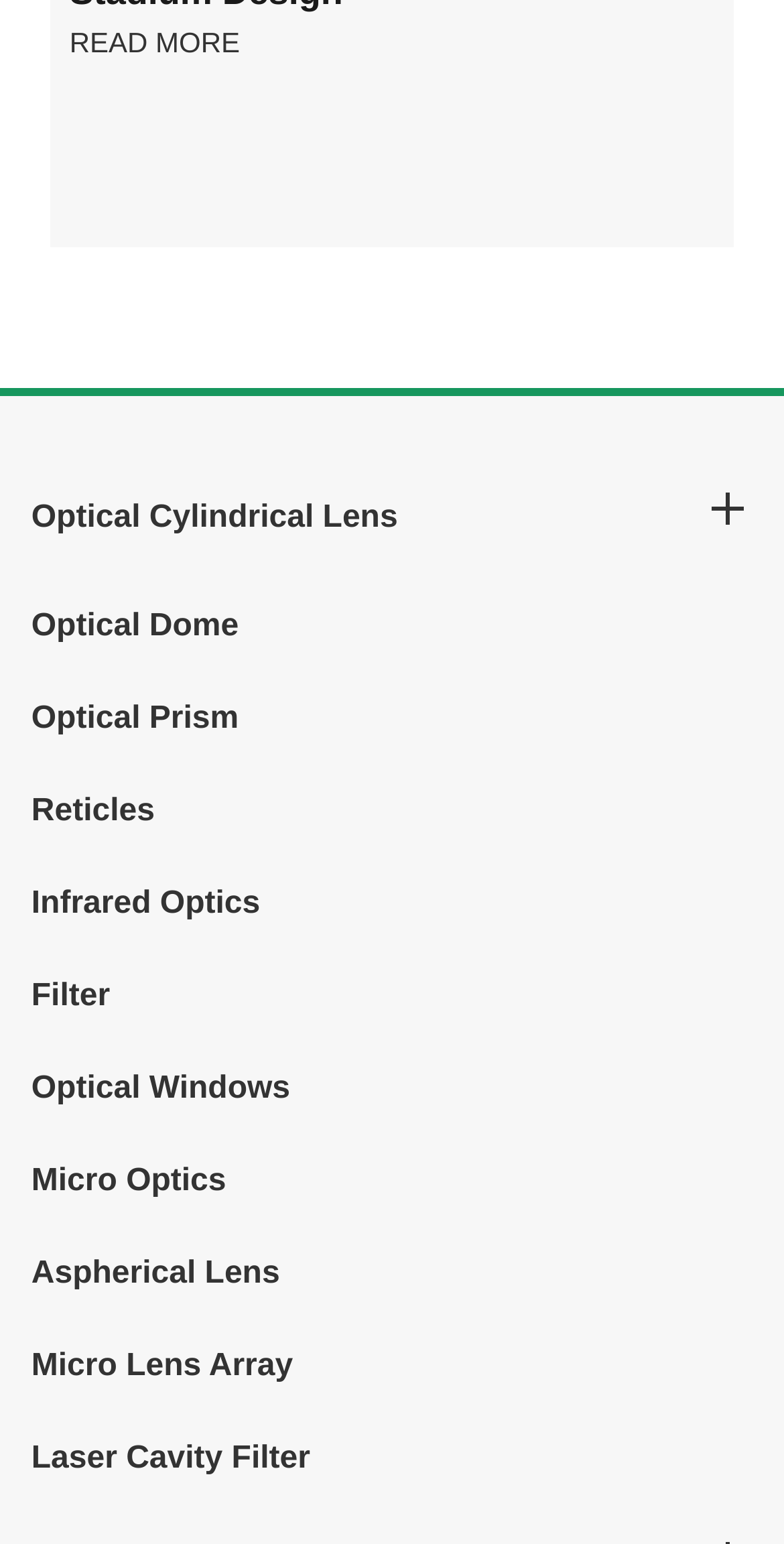Please determine the bounding box coordinates, formatted as (top-left x, top-left y, bottom-right x, bottom-right y), with all values as floating point numbers between 0 and 1. Identify the bounding box of the region described as: Micro Lens Array

[0.04, 0.863, 0.96, 0.907]